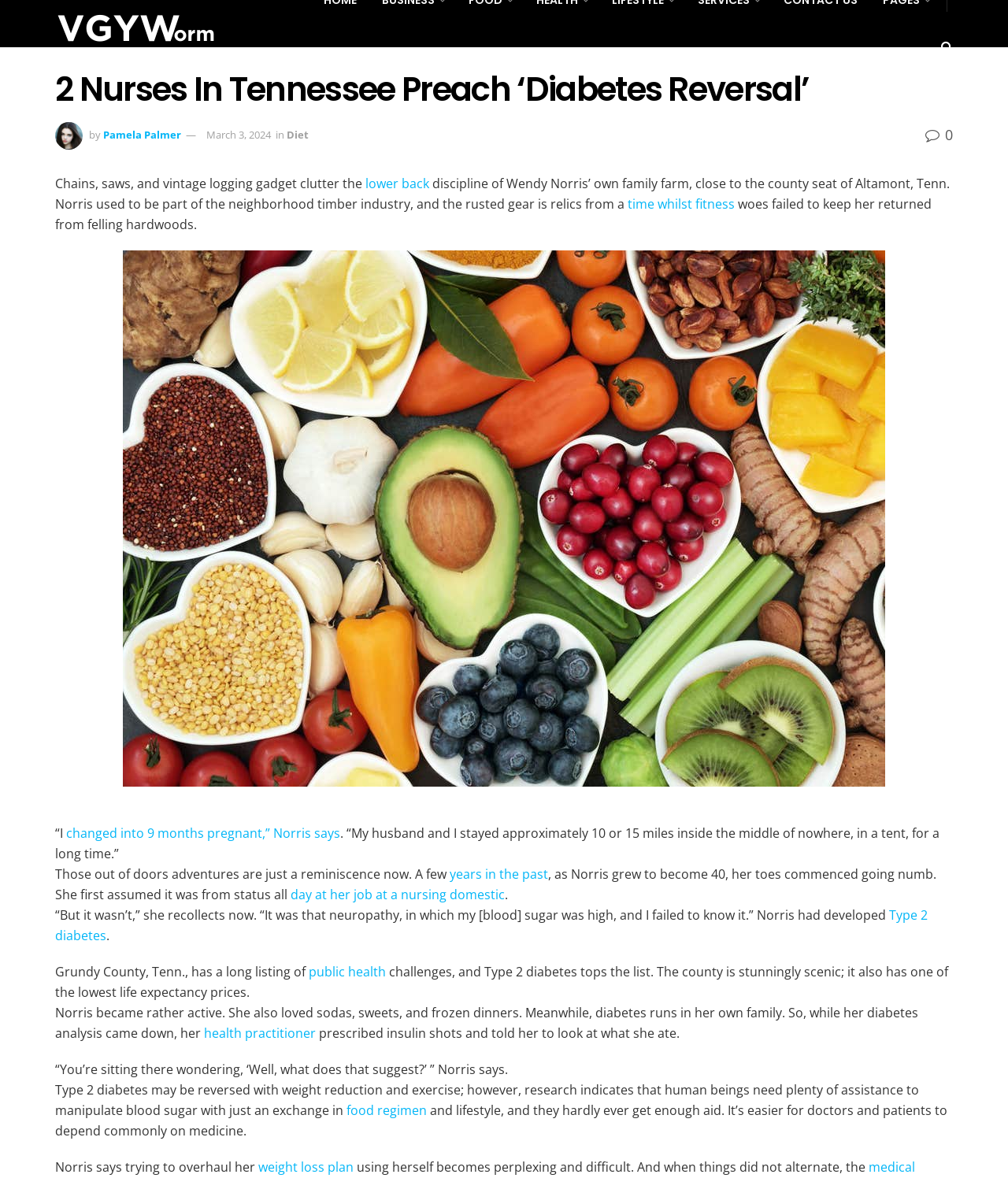Provide the bounding box coordinates for the area that should be clicked to complete the instruction: "Click the link to Pamela Palmer's profile".

[0.102, 0.108, 0.18, 0.12]